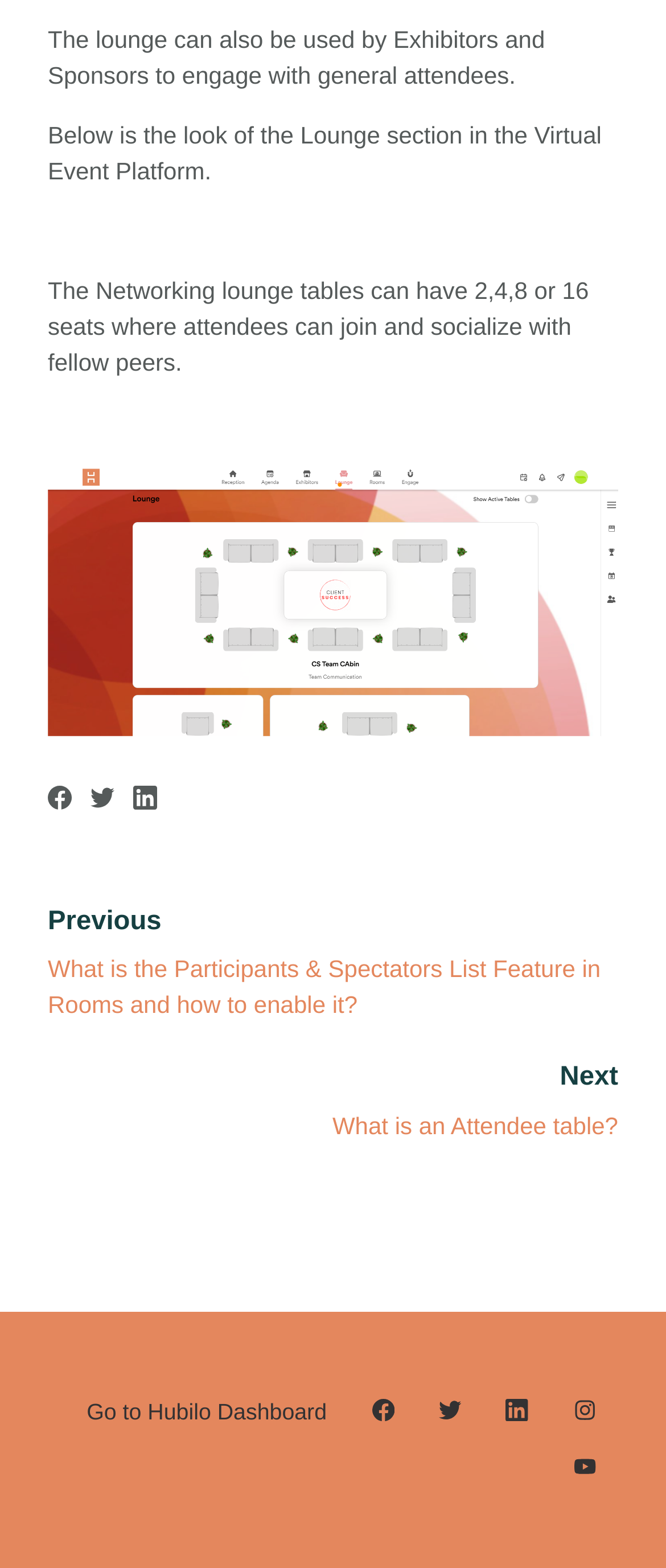Locate the bounding box coordinates of the element I should click to achieve the following instruction: "Share this page on Facebook".

[0.072, 0.502, 0.108, 0.519]